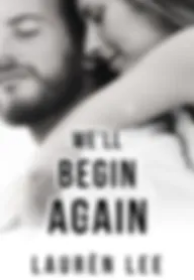Describe all the elements visible in the image meticulously.

The image features the cover of the book titled "We'll Begin Again" by author Laurèn Lee. The design is intimate, showcasing a softly blurred black-and-white photograph of a couple embracing, suggesting themes of love and connection. The title is prominently displayed in bold, capital letters, drawing the viewer's attention. Below the title, the author's name is featured in a subtle yet elegant font, adding a personal touch to the cover. This artwork hints at a story centered on new beginnings and emotional depth, likely resonating with fans of romance and heartfelt narratives. The overall aesthetic conveys warmth and nostalgia, inviting readers to explore the journey within the pages.